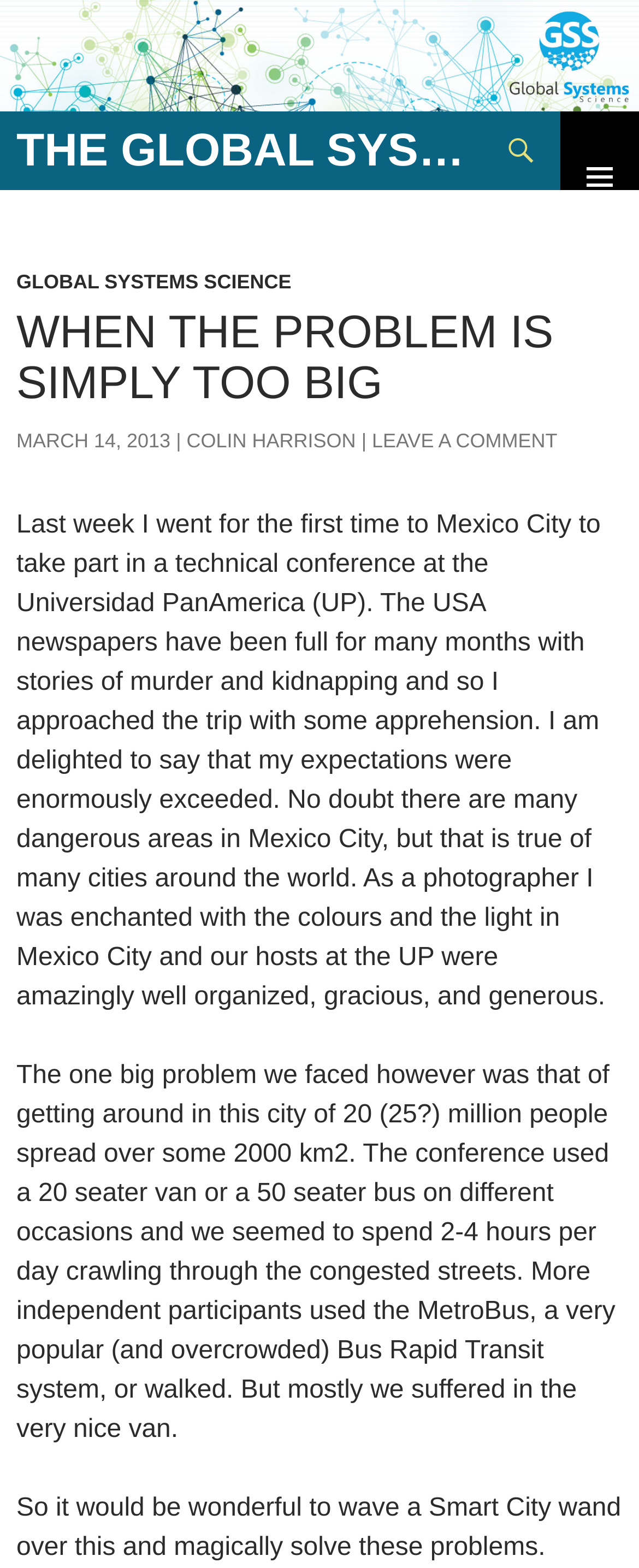Explain the webpage's design and content in an elaborate manner.

The webpage is a blog post titled "When the problem is simply too big" on The Global Systems Science Blog. At the top, there is a logo image of The Global Systems Science Blog, accompanied by a link to the blog's homepage. Below the logo, there is a heading with the same title as the blog. 

On the top right, there are three links: "Search", "PRIMARY MENU", and "SKIP TO CONTENT". The "SKIP TO CONTENT" link is positioned slightly below the other two links.

The main content of the blog post is divided into sections. The first section has a heading "WHEN THE PROBLEM IS SIMPLY TOO BIG" followed by a link to the date "MARCH 14, 2013" and another link to the author's name "COLIN HARRISON". There is also a link to "LEAVE A COMMENT" at the bottom of this section.

The blog post itself is a two-paragraph article. The first paragraph describes the author's experience visiting Mexico City for a technical conference, where they were pleasantly surprised by the city's beauty and the hosts' hospitality. The second paragraph discusses the challenges of navigating the city's congested streets, with the author and other participants relying on vans, buses, and walking to get around.

There are no other images on the page besides the logo at the top.